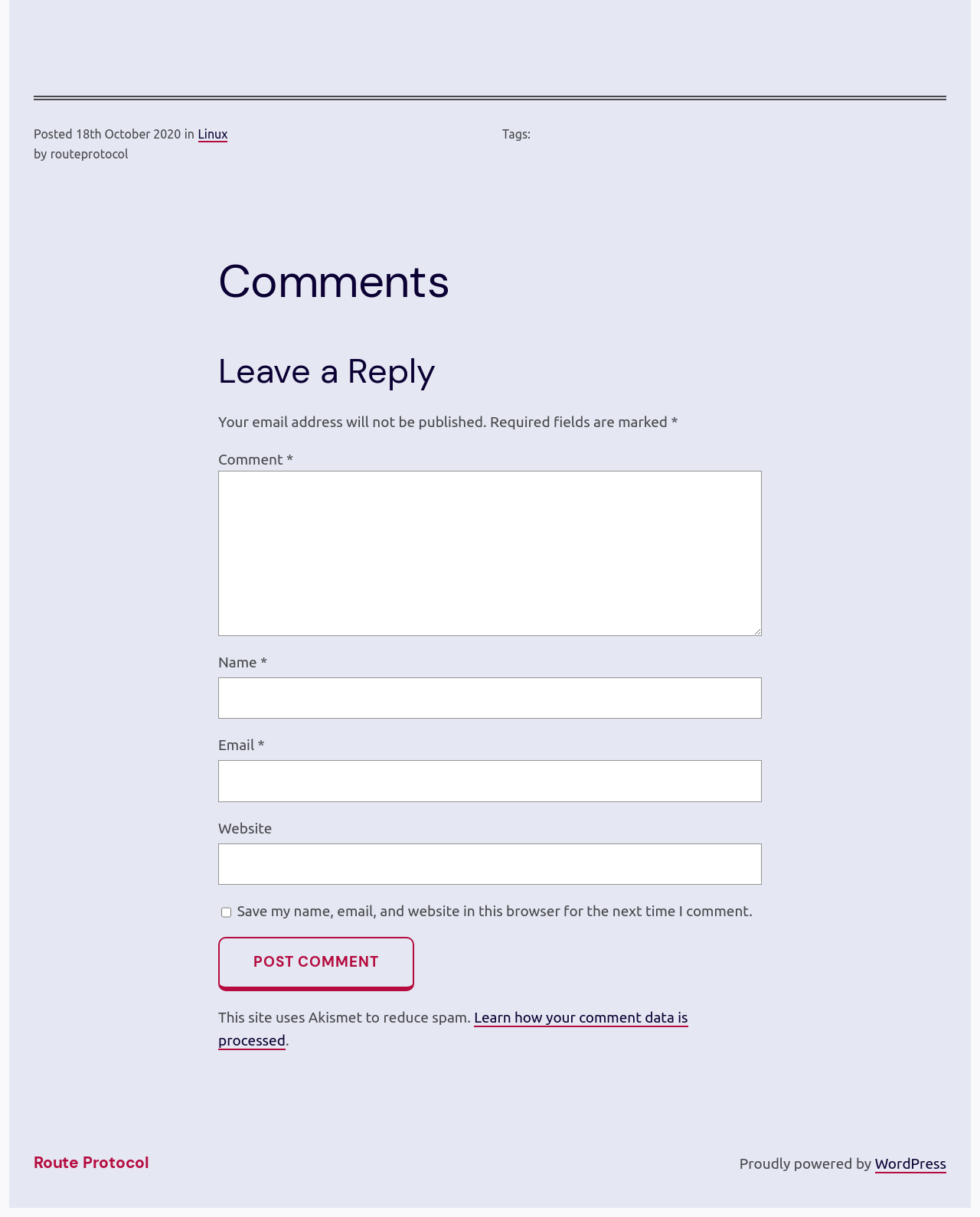Using the given element description, provide the bounding box coordinates (top-left x, top-left y, bottom-right x, bottom-right y) for the corresponding UI element in the screenshot: parent_node: Email * aria-describedby="email-notes" name="email"

[0.223, 0.625, 0.777, 0.659]